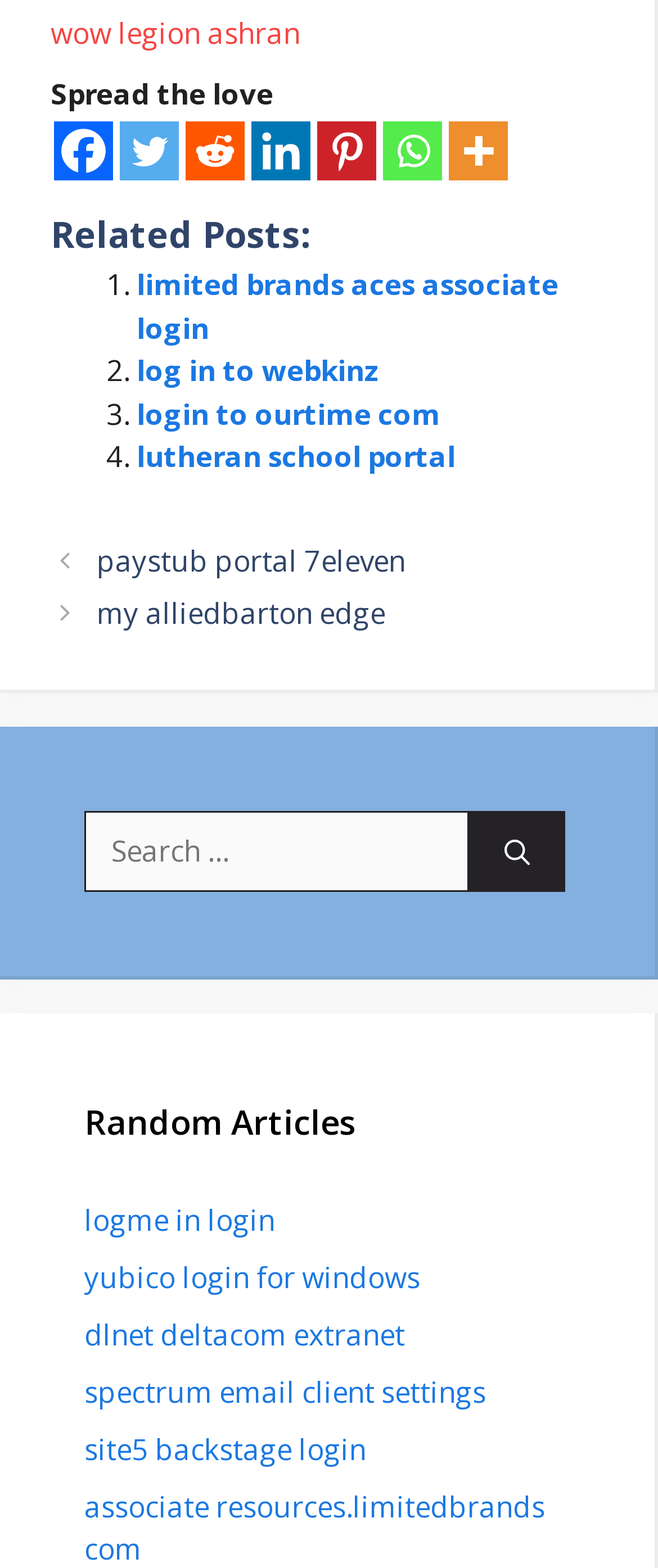Please indicate the bounding box coordinates for the clickable area to complete the following task: "Read related post 1". The coordinates should be specified as four float numbers between 0 and 1, i.e., [left, top, right, bottom].

[0.208, 0.169, 0.849, 0.221]